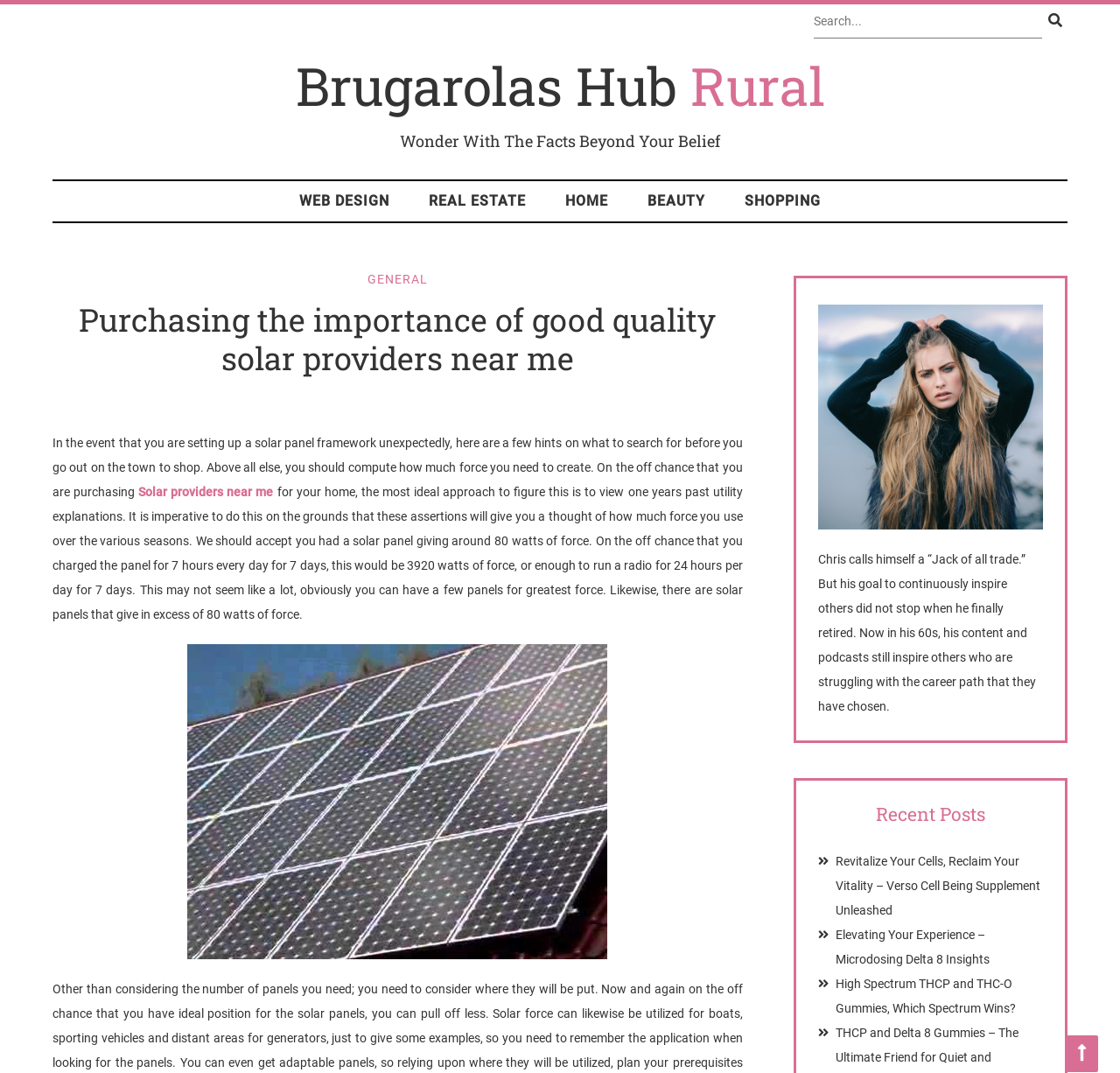Given the description of the UI element: "Home", predict the bounding box coordinates in the form of [left, top, right, bottom], with each value being a float between 0 and 1.

[0.488, 0.168, 0.559, 0.206]